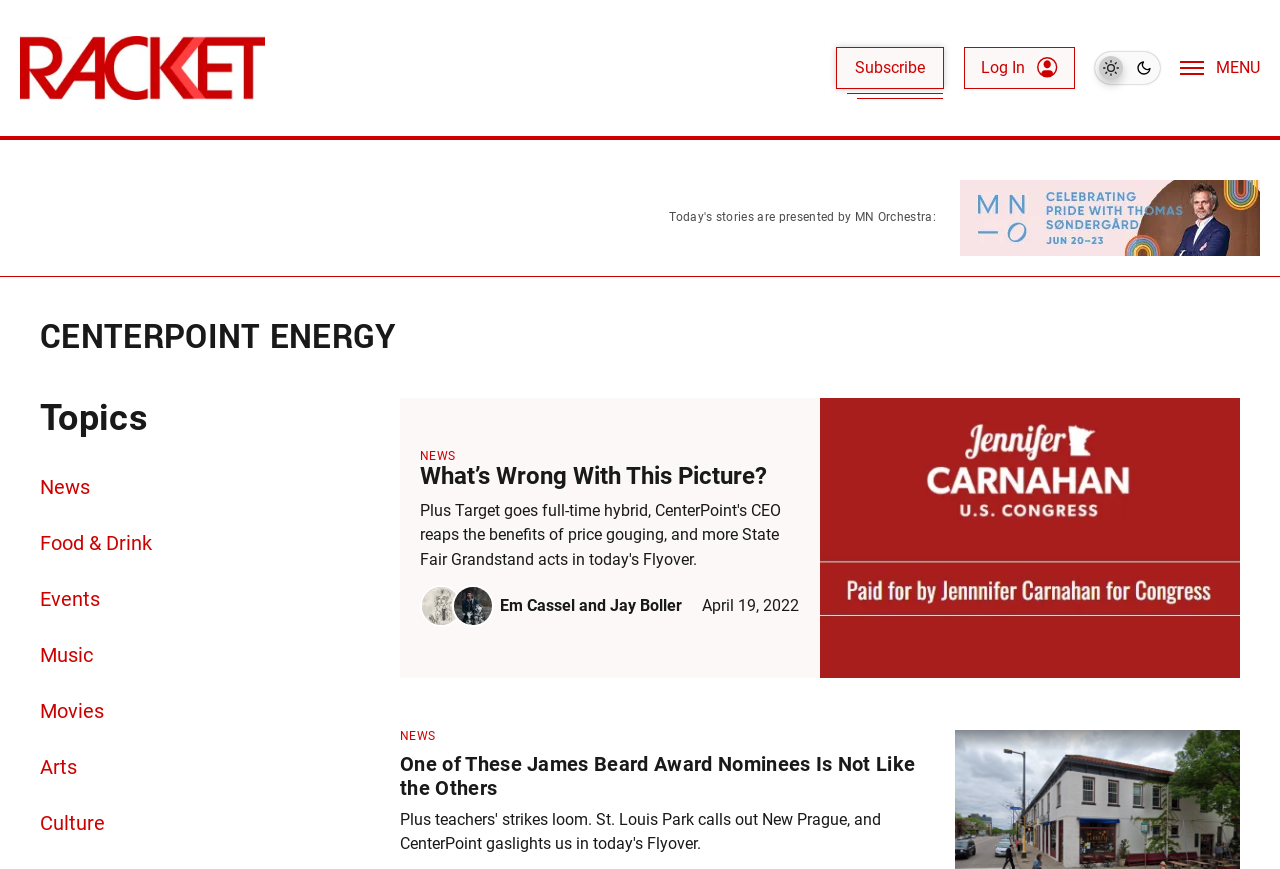Please answer the following question using a single word or phrase: What is the theme that can be toggled on the webpage?

Dark theme